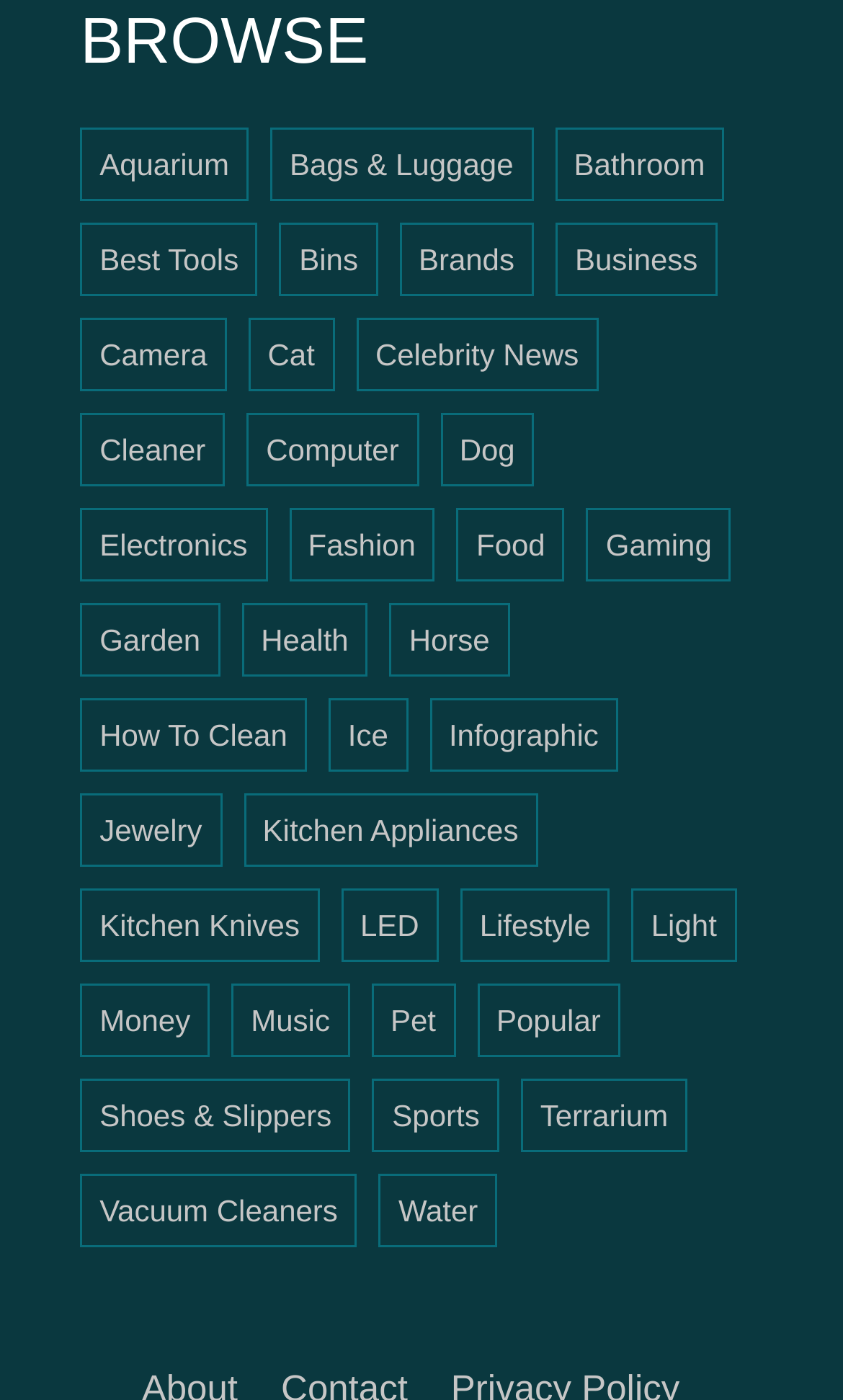Is there a category for home appliances?
Answer the question with a detailed explanation, including all necessary information.

I searched the links under the 'BROWSE' heading and found categories related to home appliances, such as 'Kitchen Appliances' and 'Vacuum Cleaners'. This suggests that there is a category for home appliances on the webpage.